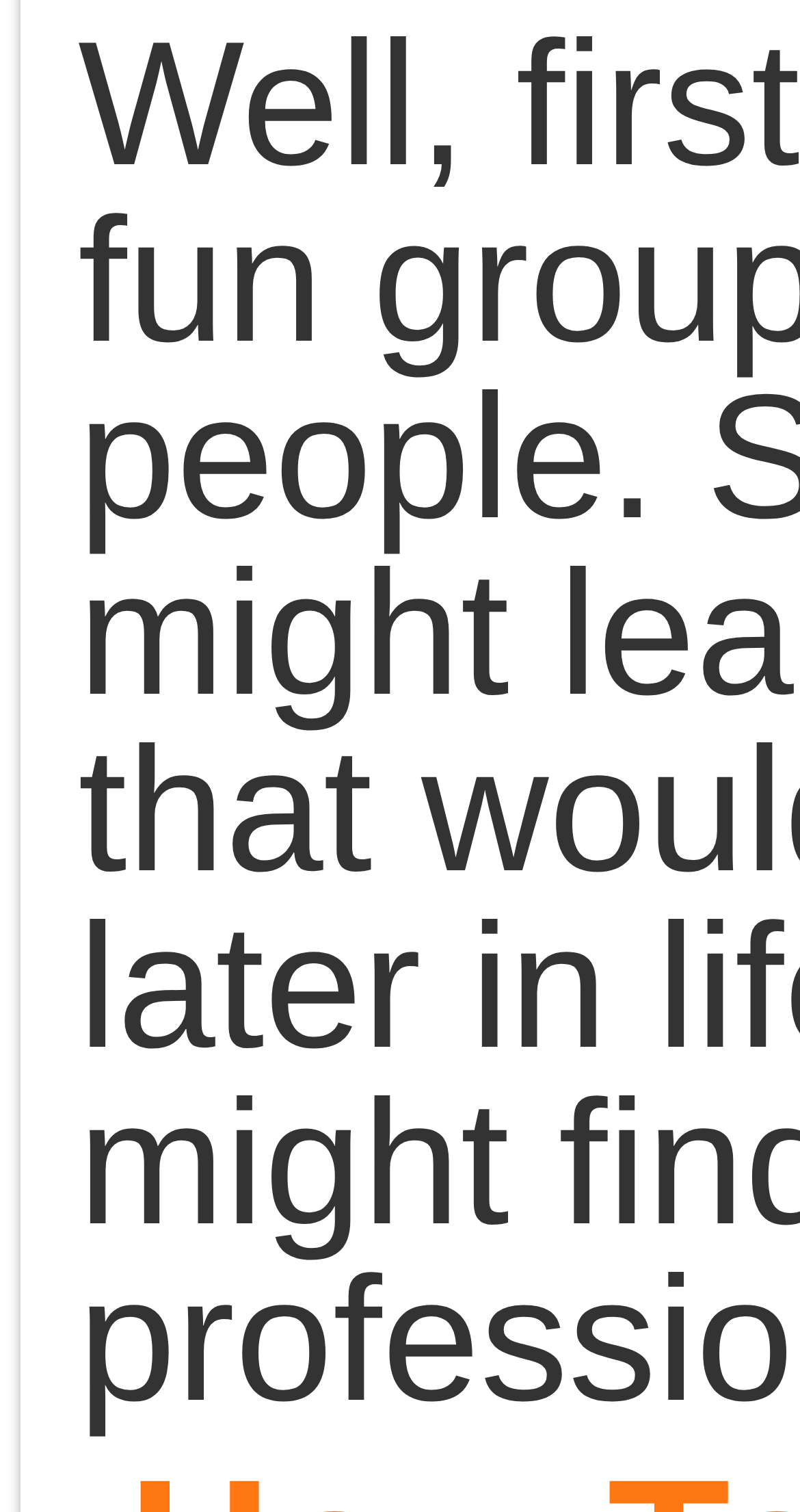Identify the bounding box coordinates for the element you need to click to achieve the following task: "View meeting videos". The coordinates must be four float values ranging from 0 to 1, formatted as [left, top, right, bottom].

[0.049, 0.13, 0.807, 0.195]